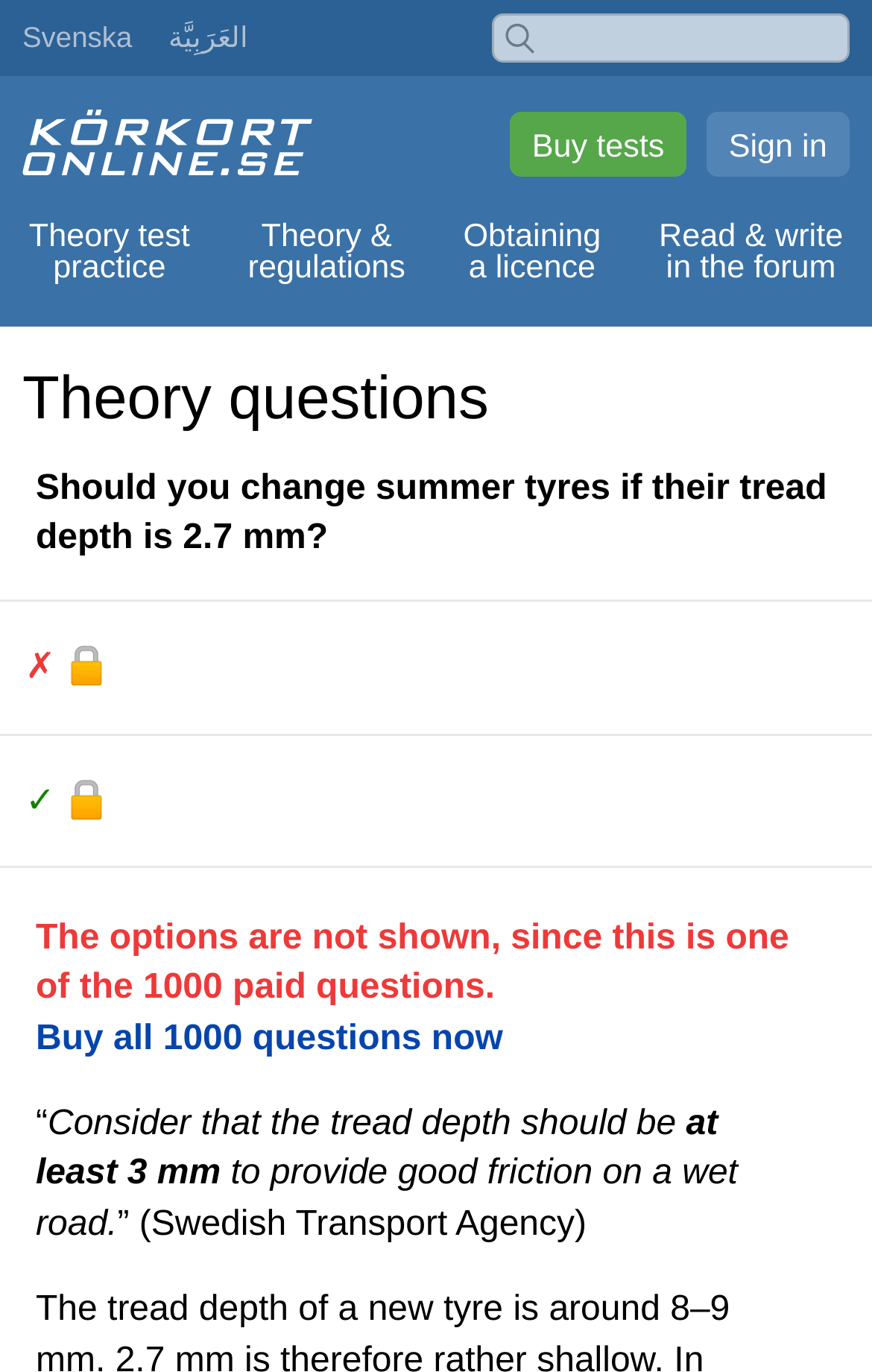Write a detailed summary of the webpage, including text, images, and layout.

This webpage is about a theory question related to summer tires and tread depth. At the top left corner, there are three language options: "Svenska", "العَرَبِيَّة", and an empty textbox. Next to the textbox, there is a "Sign in" link and a "Buy tests" link. 

Below the language options, there is a link to "Körkortonline.se" on the left side, and three main navigation links on the top: "Theory test practice", "Theory & regulations", and "Obtaining a licence". 

The main content of the webpage is a theory question, "Should you change summer tyres if their tread depth is 2.7 mm?", which is also the title of the webpage. Below the title, there are three icons: "✗", "🔒", and "✓". 

The question itself is not displayed with options, as it is one of the 1000 paid questions. Instead, there is a message explaining this, and a link to "Buy all 1000 questions now" below it. 

The answer to the question is provided in a quote, which states that the tread depth should be at least 3 mm to provide good friction on a wet road, according to the Swedish Transport Agency.